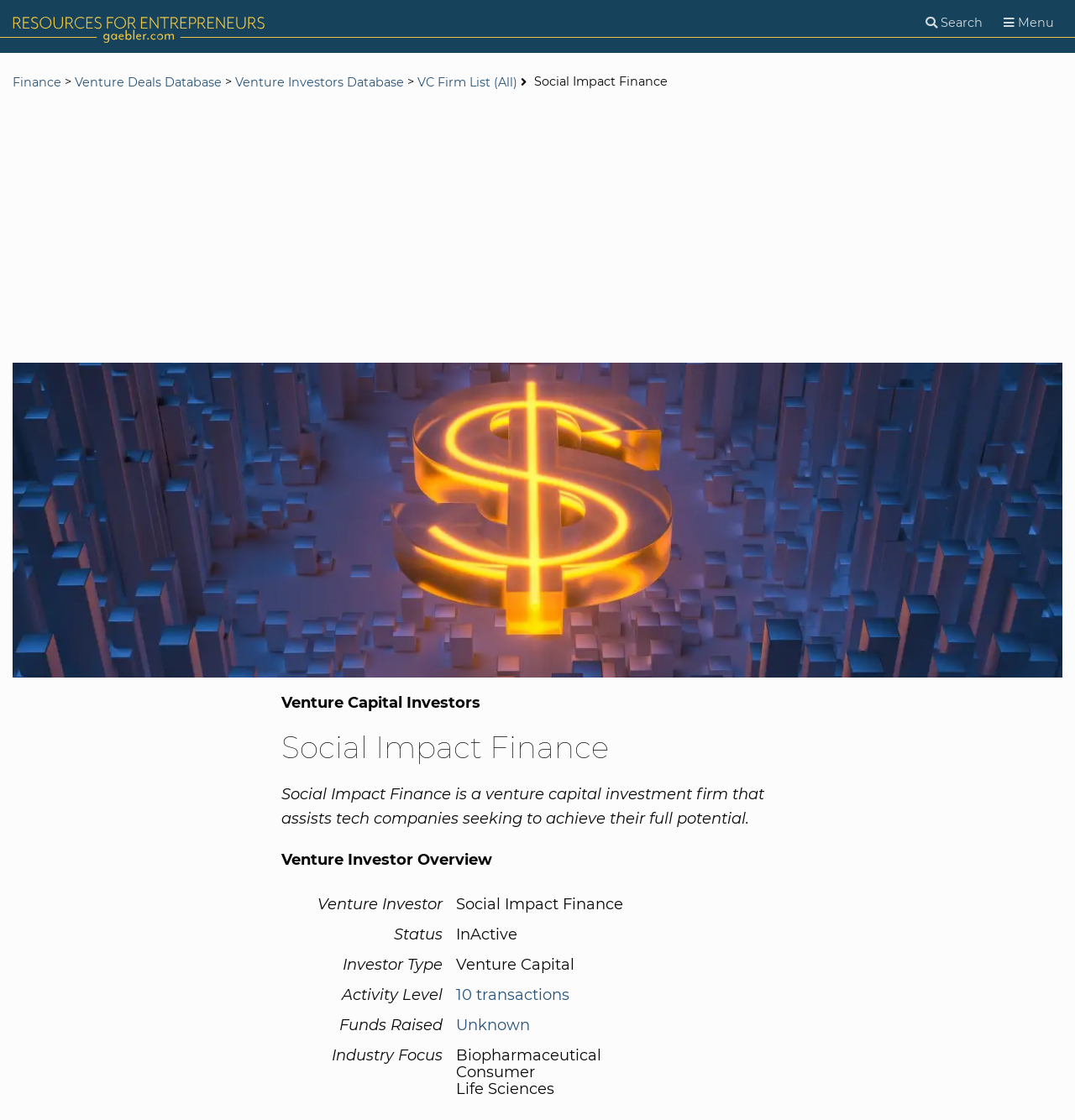Please identify the bounding box coordinates of the element that needs to be clicked to execute the following command: "View resources for entrepreneurs". Provide the bounding box using four float numbers between 0 and 1, formatted as [left, top, right, bottom].

[0.012, 0.0, 0.48, 0.047]